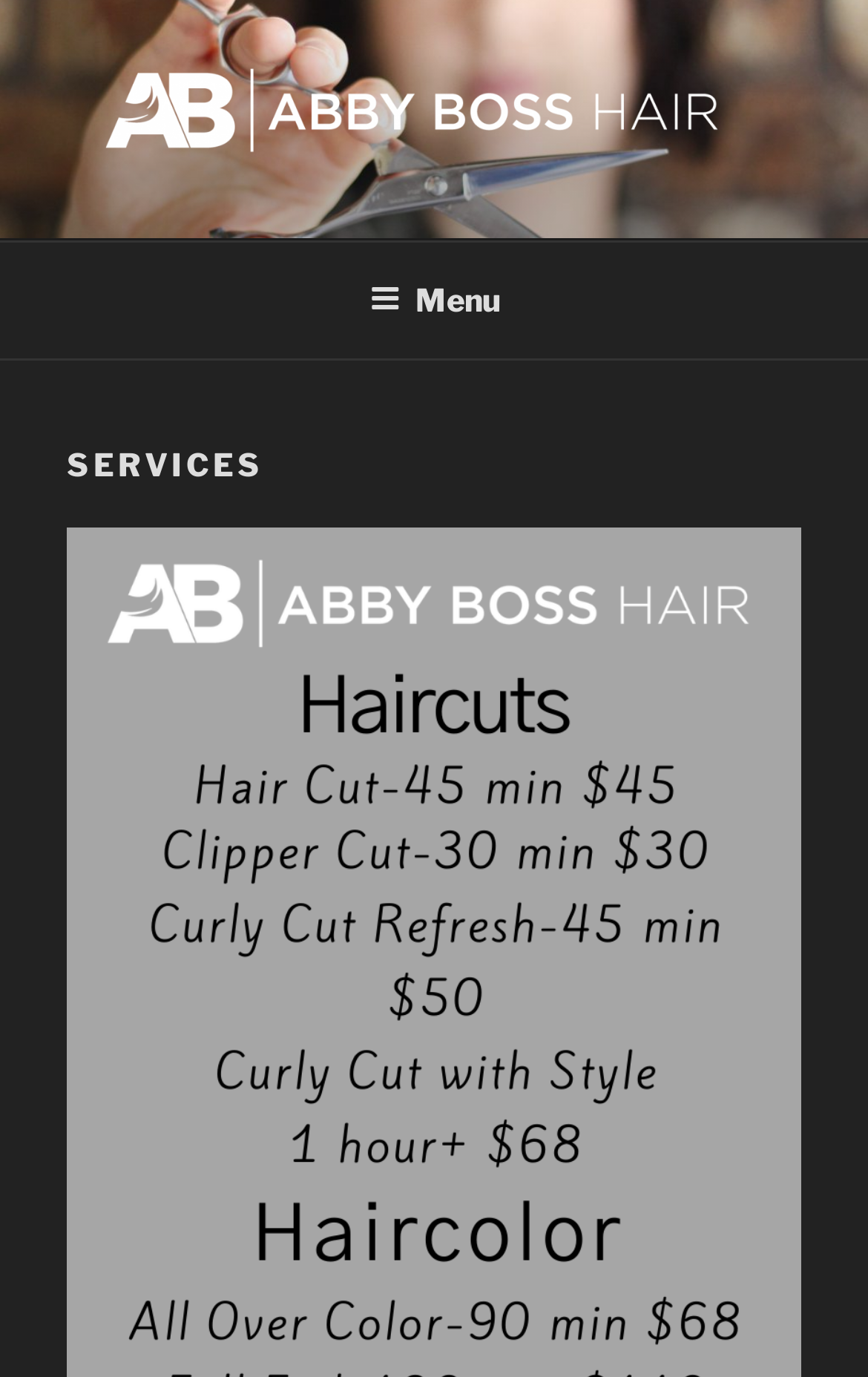What is the name of the website?
Please respond to the question with a detailed and informative answer.

The link element 'abbybosshair.com' and the image element 'abbybosshair.com' both have the same text, which suggests that 'abbybosshair.com' is the name of the website.